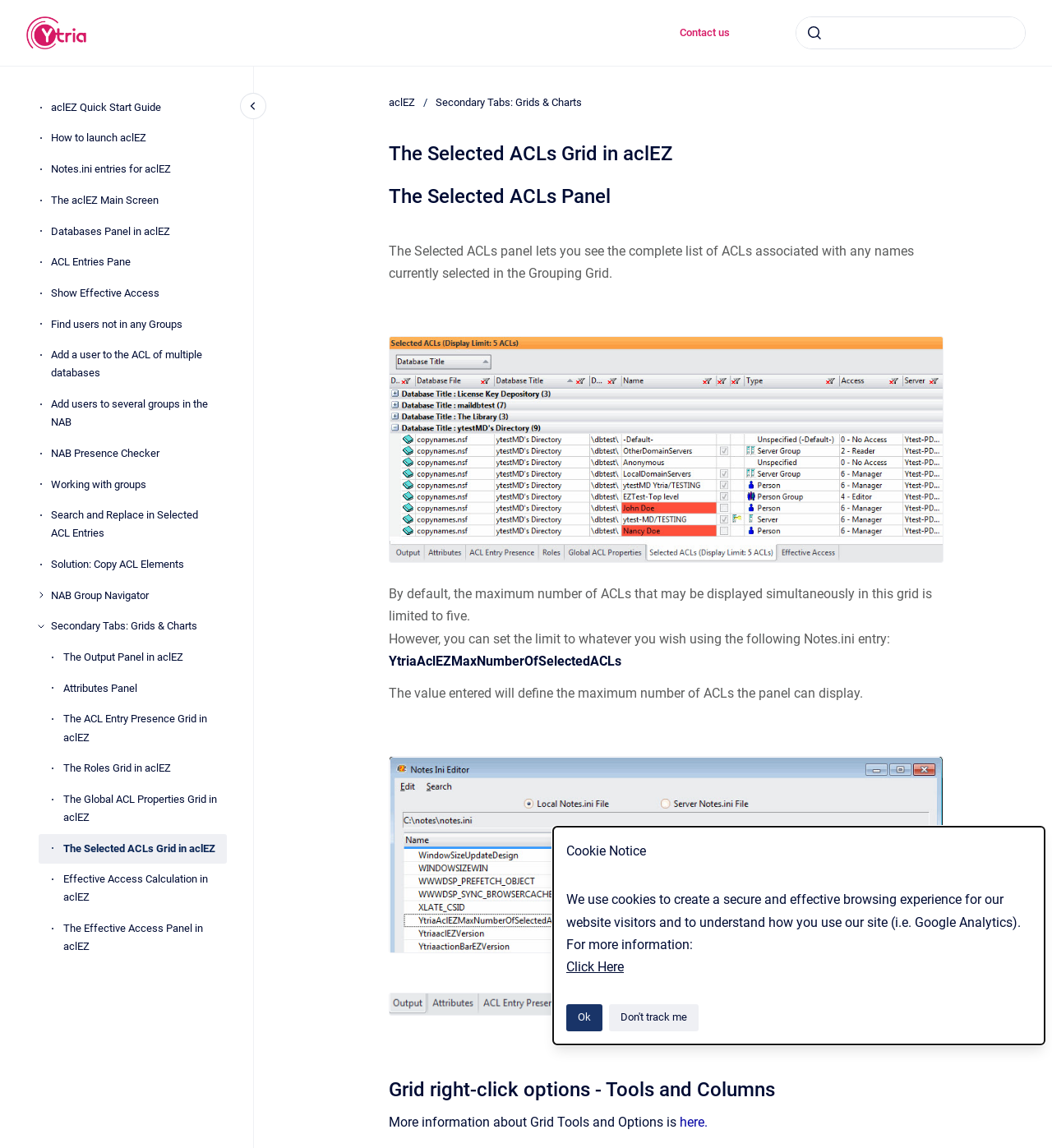What is the topic of the webpage?
Answer with a single word or phrase by referring to the visual content.

aclEZ